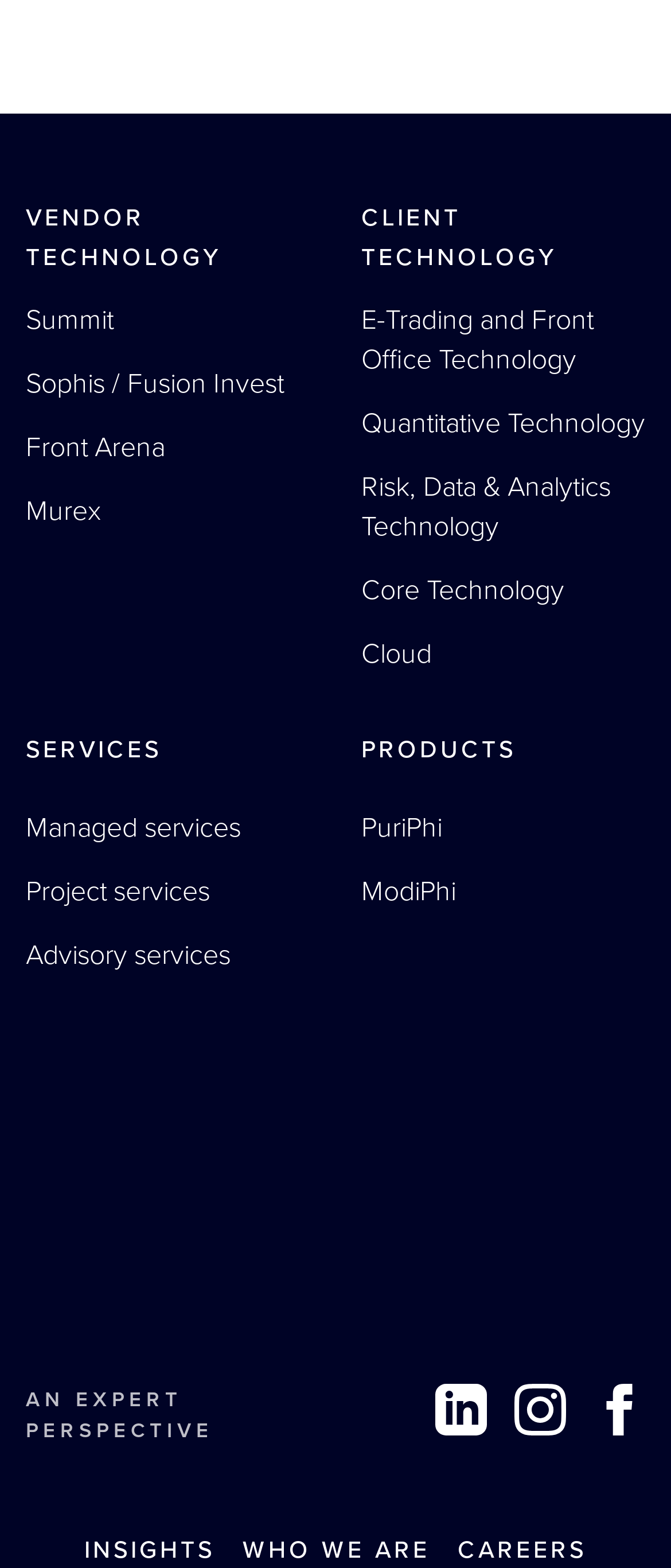Please indicate the bounding box coordinates for the clickable area to complete the following task: "Click on VENDOR TECHNOLOGY". The coordinates should be specified as four float numbers between 0 and 1, i.e., [left, top, right, bottom].

[0.038, 0.127, 0.331, 0.175]